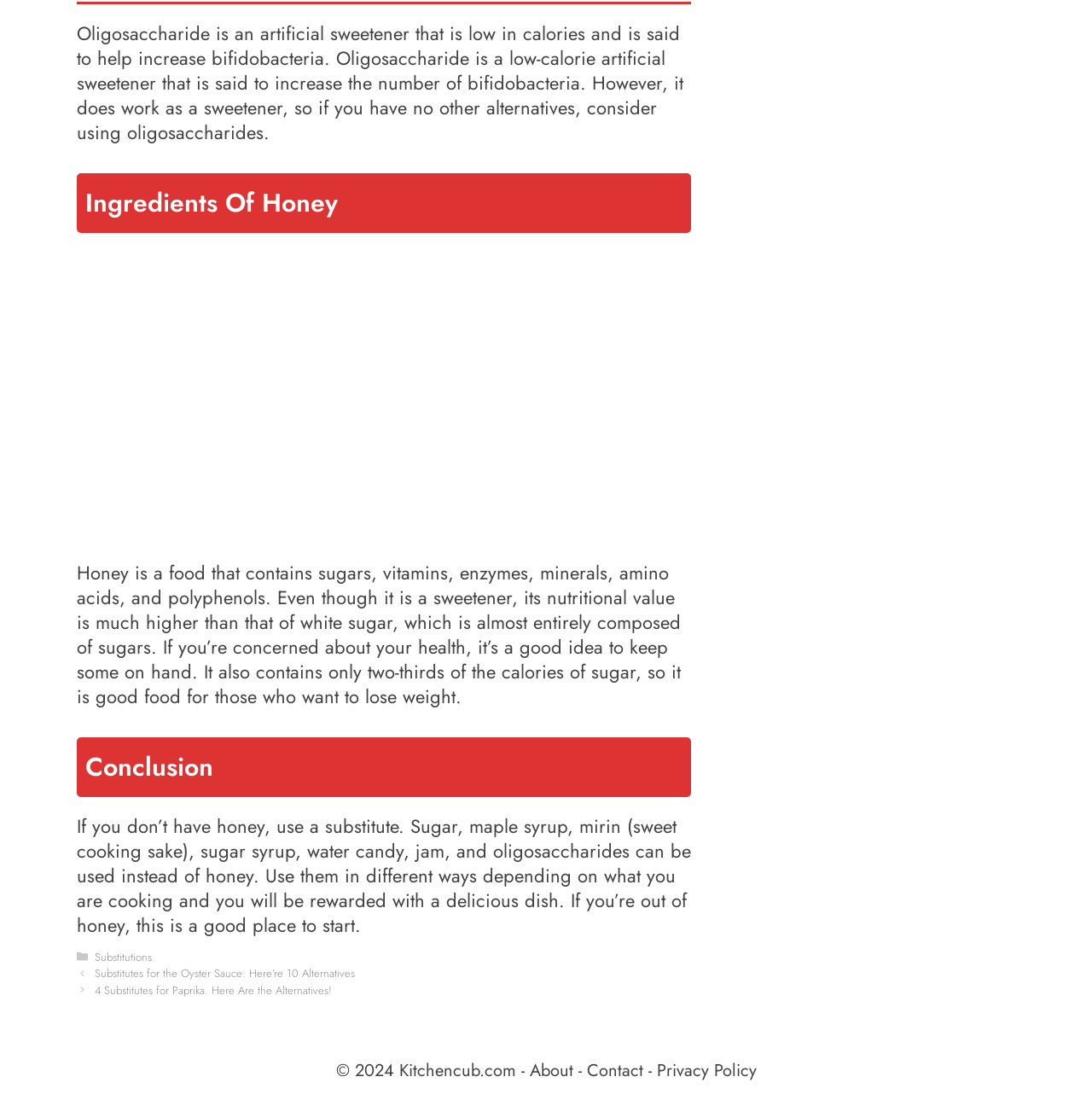What are the alternatives to honey?
Using the image, answer in one word or phrase.

Sugar, maple syrup, etc.